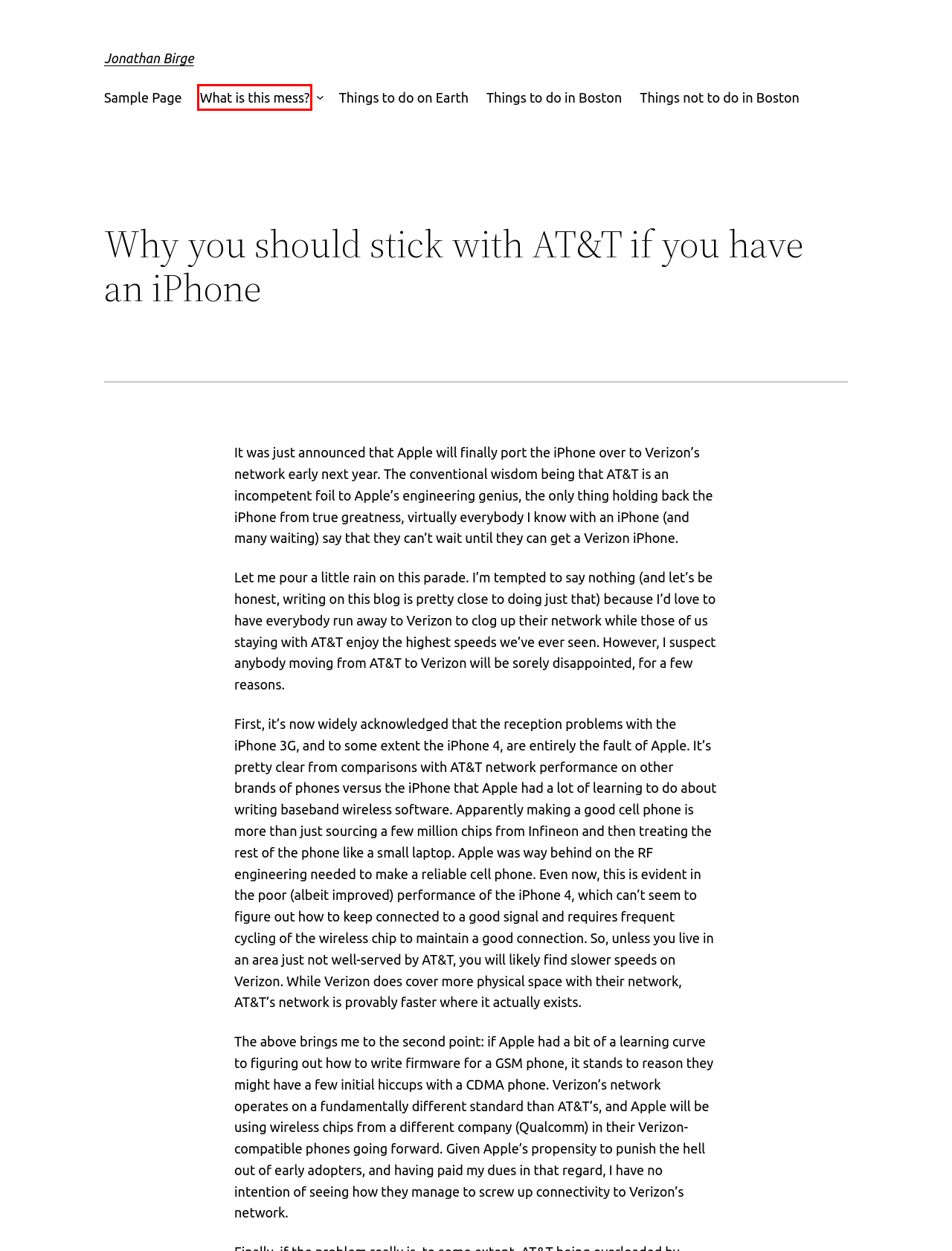Examine the webpage screenshot and identify the UI element enclosed in the red bounding box. Pick the webpage description that most accurately matches the new webpage after clicking the selected element. Here are the candidates:
A. Sample Page – Jonathan Birge
B. Blog Tool, Publishing Platform, and CMS – WordPress.org
C. What is this mess? – Jonathan Birge
D. Things to do in Boston – Jonathan Birge
E. Jonathan Birge – Test Site
F. Things to do on Earth – Jonathan Birge
G. Things not to do in Boston – Jonathan Birge
H. Technology – Jonathan Birge

C